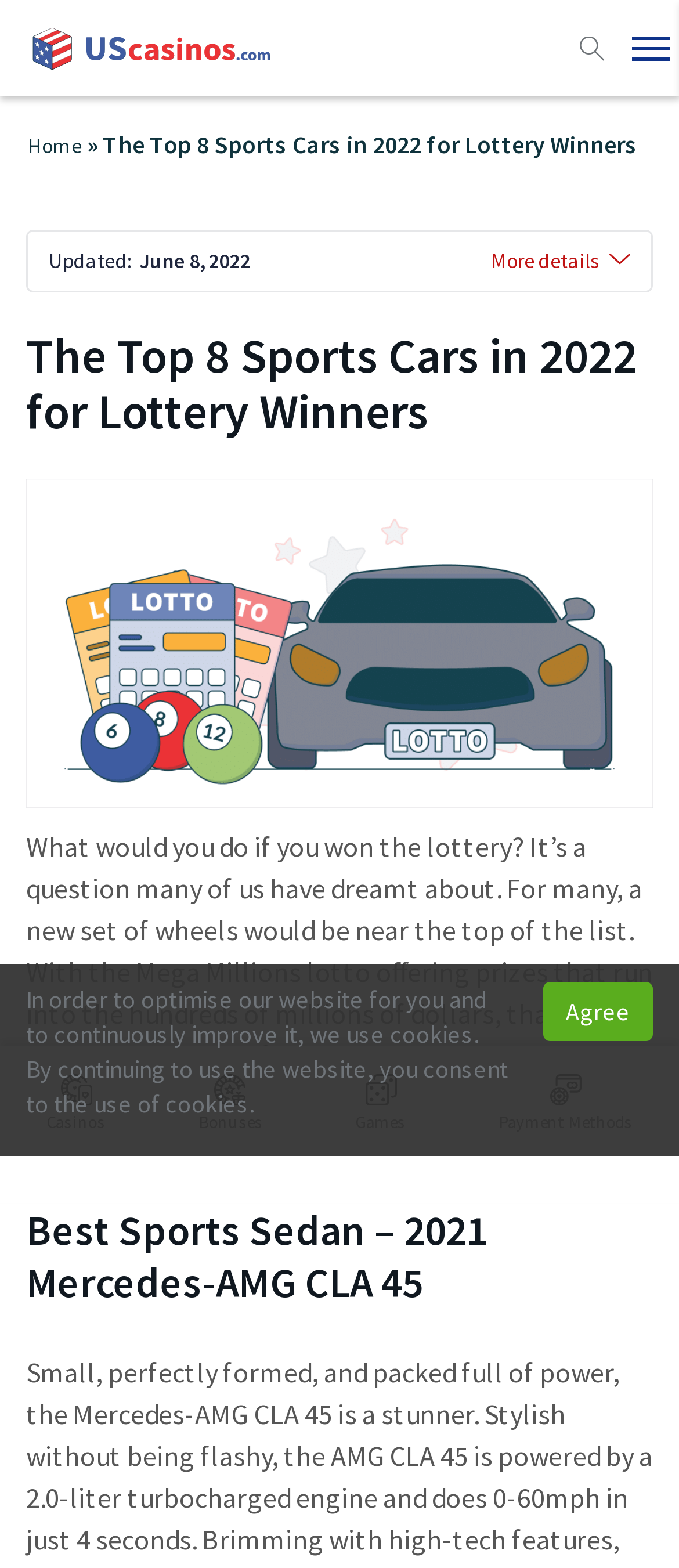What is the primary heading on this webpage?

The Top 8 Sports Cars in 2022 for Lottery Winners